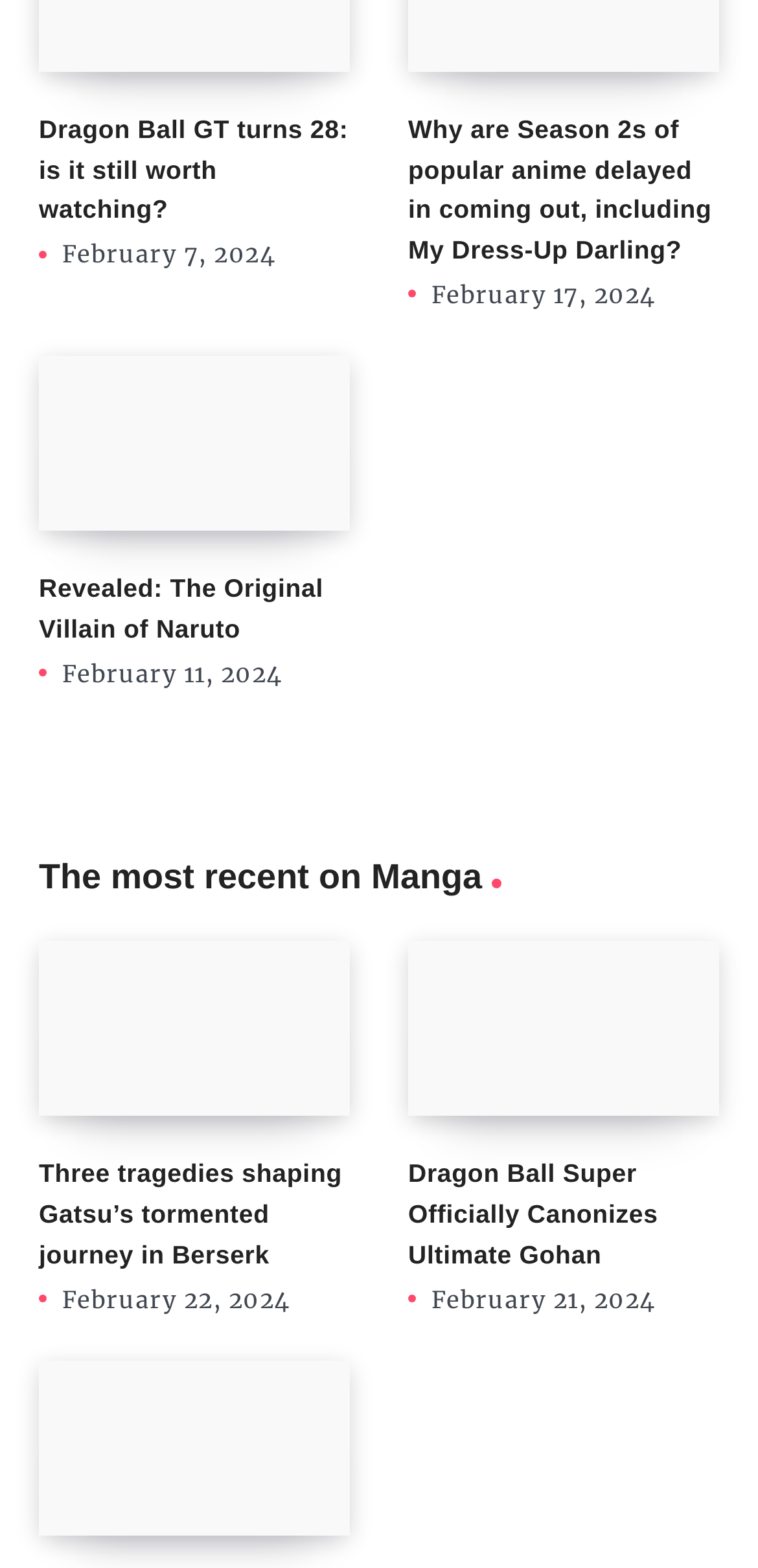Provide a single word or phrase to answer the given question: 
What is the title of the third article from the top?

Revealed: The Original Villain of Naruto